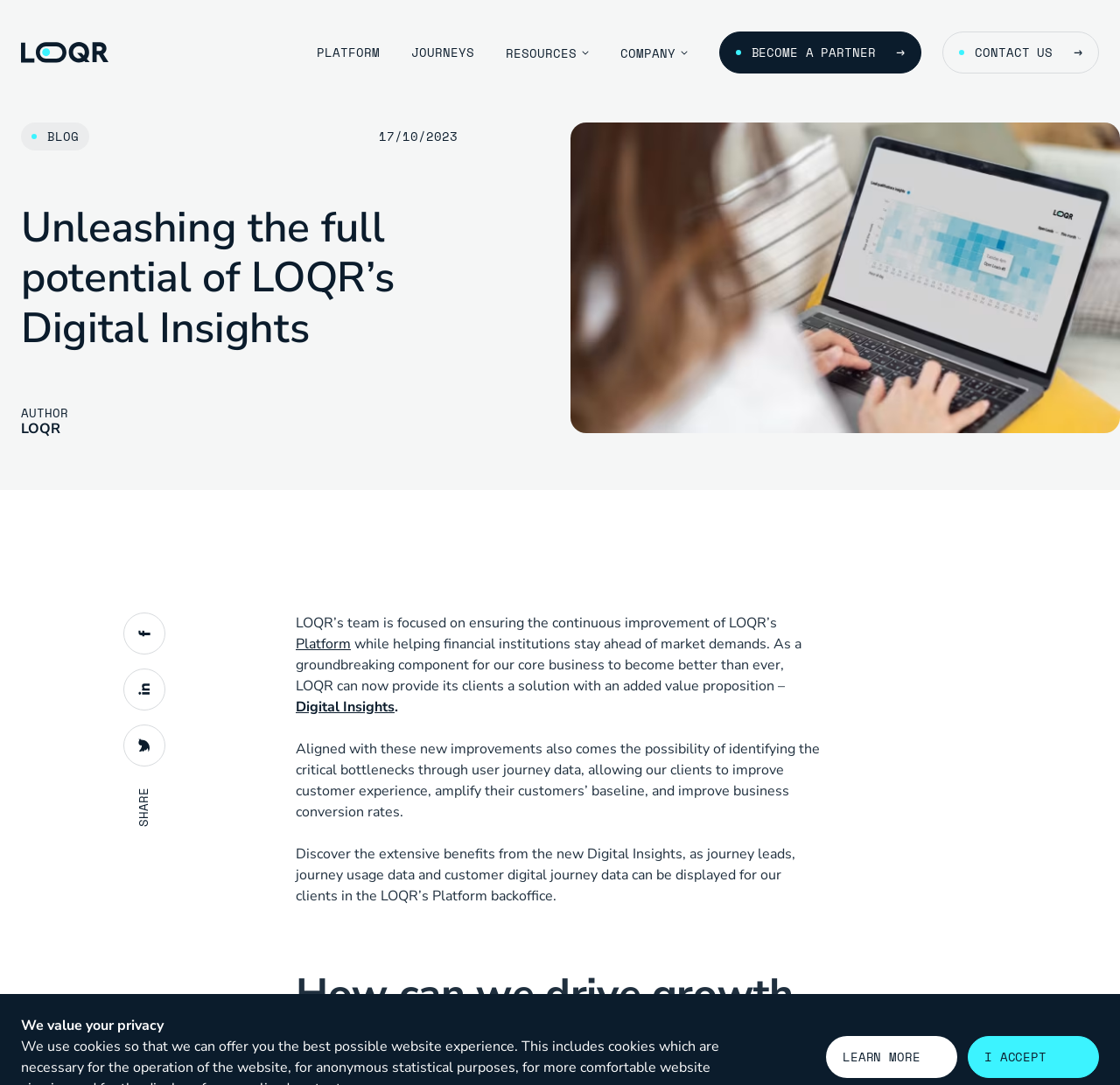What is the name of the platform mentioned?
Answer the question in a detailed and comprehensive manner.

The question asks for the name of the platform mentioned on the webpage. By analyzing the webpage content, I found that the platform mentioned is LOQR's Platform, which is a digital insights platform that helps financial institutions stay ahead of market demands.